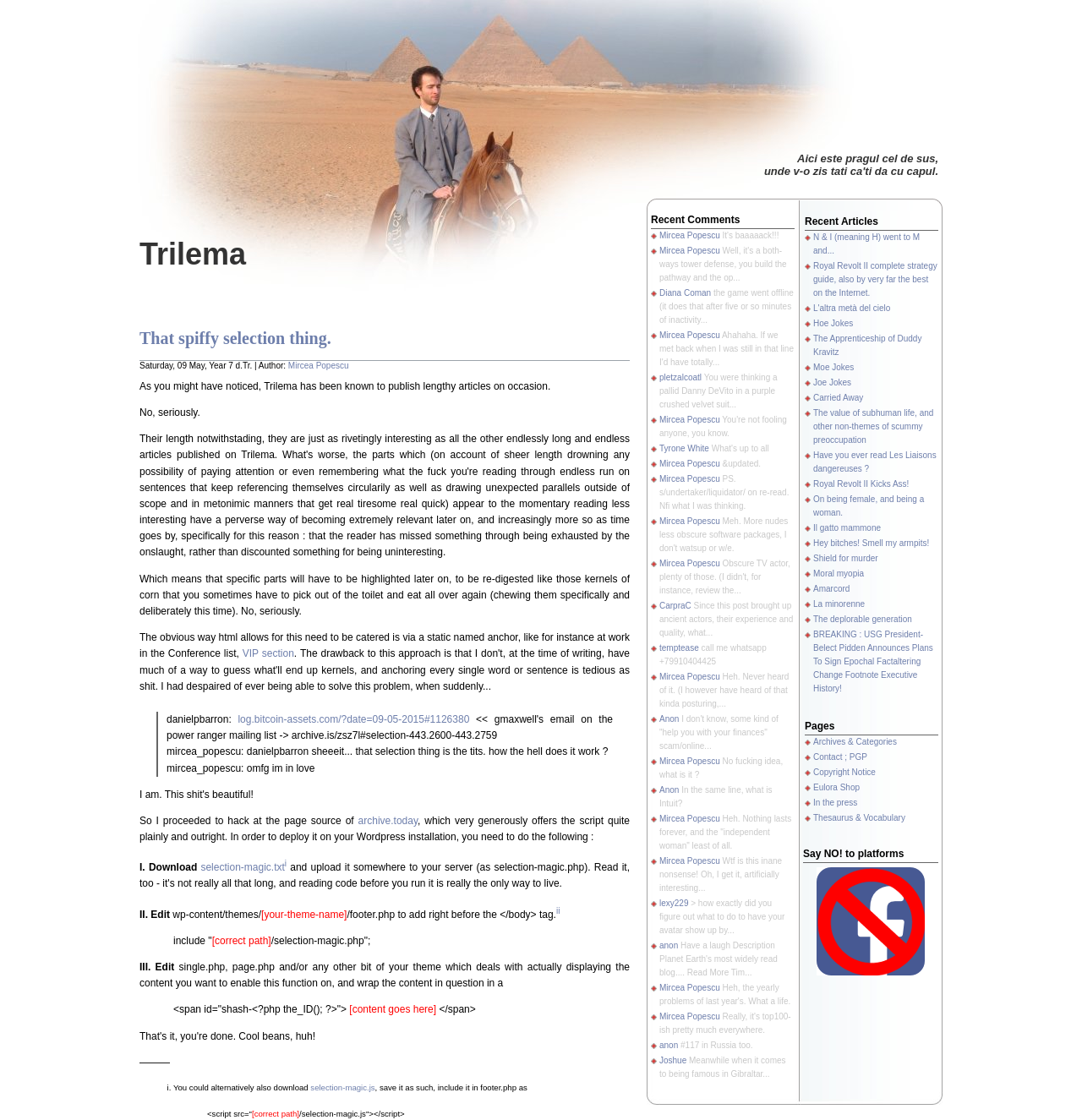Please identify and generate the text content of the webpage's main heading.

That spiffy selection thing.